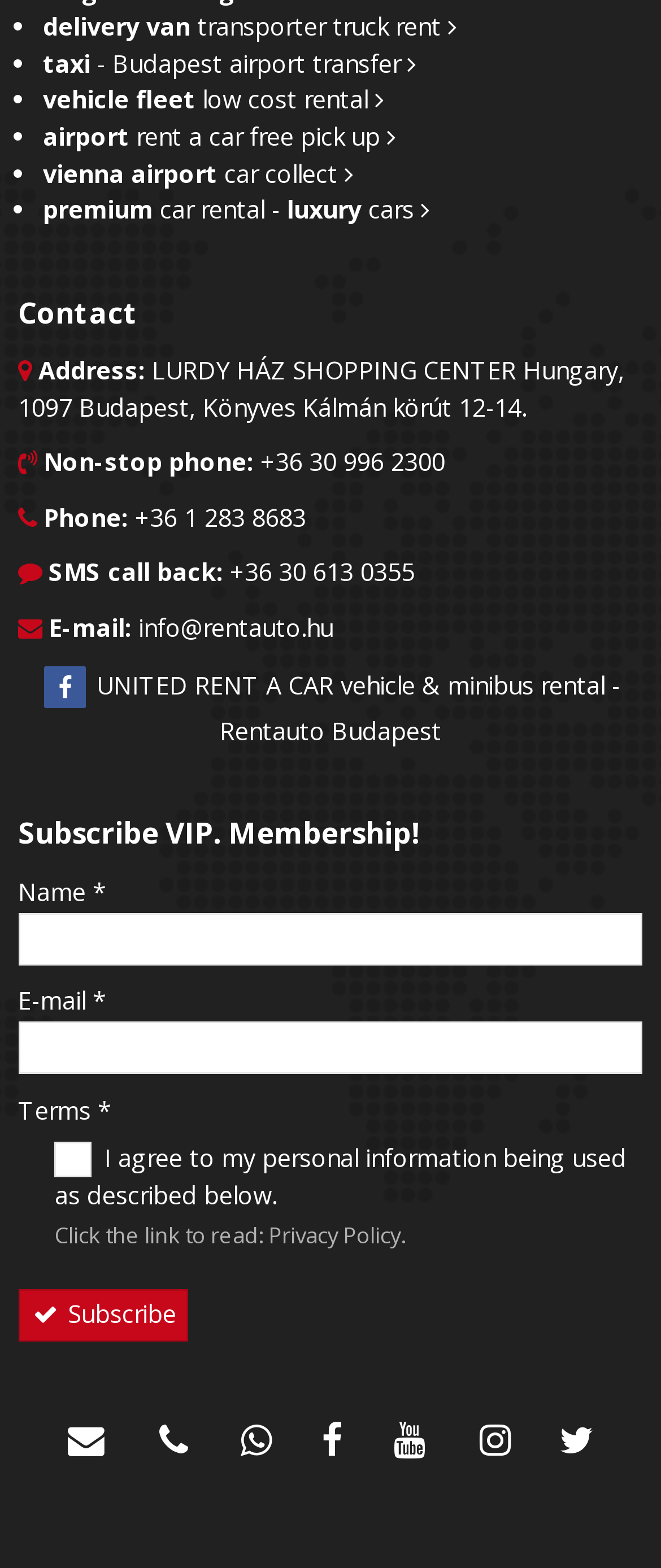Specify the bounding box coordinates of the element's area that should be clicked to execute the given instruction: "Enter your email address". The coordinates should be four float numbers between 0 and 1, i.e., [left, top, right, bottom].

[0.028, 0.652, 0.972, 0.685]